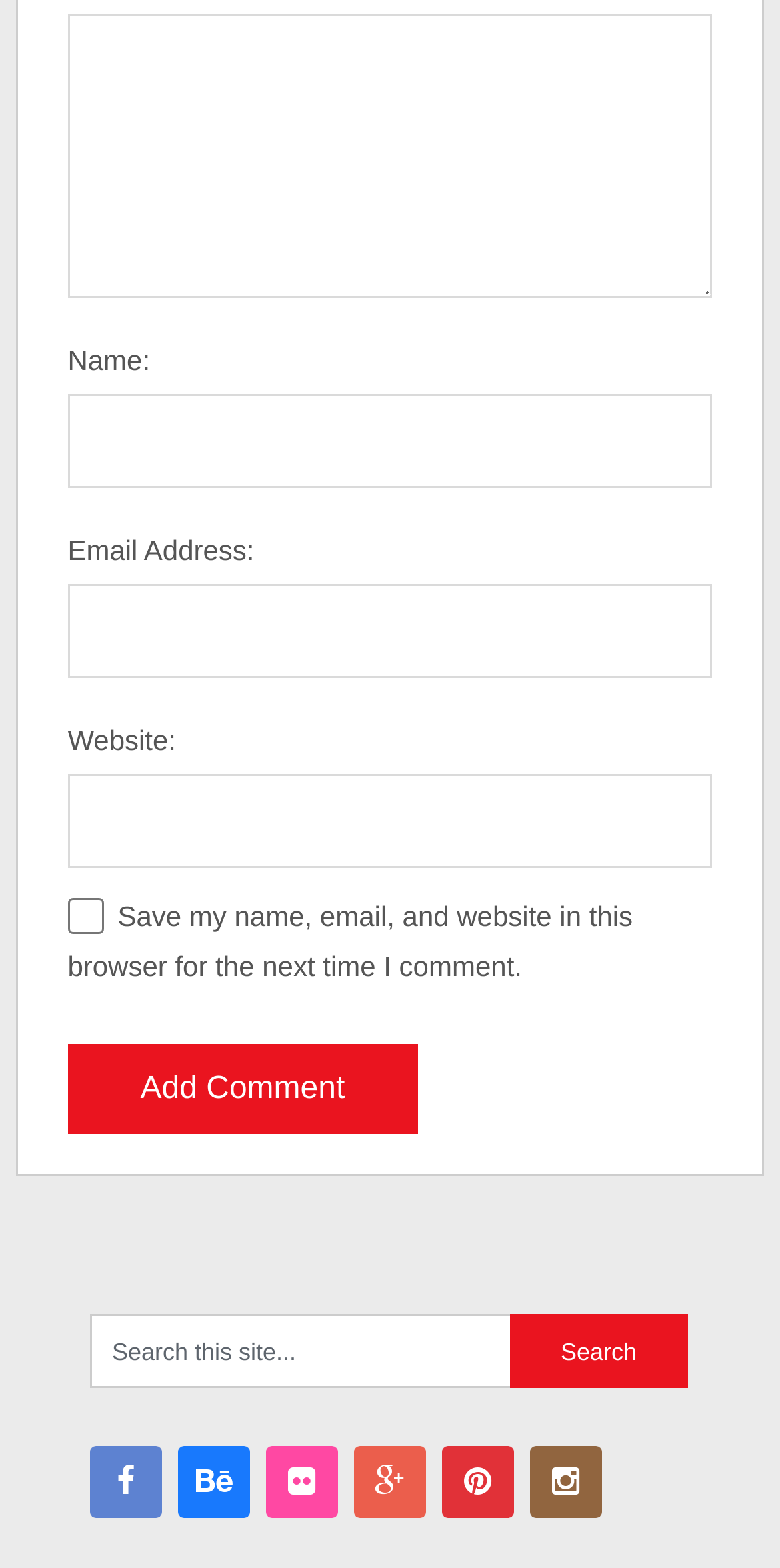What is the label of the first textbox in the comment form?
From the image, respond with a single word or phrase.

Comment: